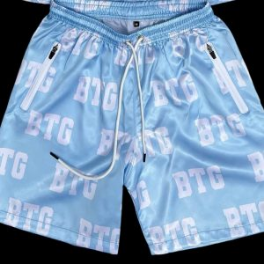What is printed on the shorts?
Answer with a single word or short phrase according to what you see in the image.

BTG